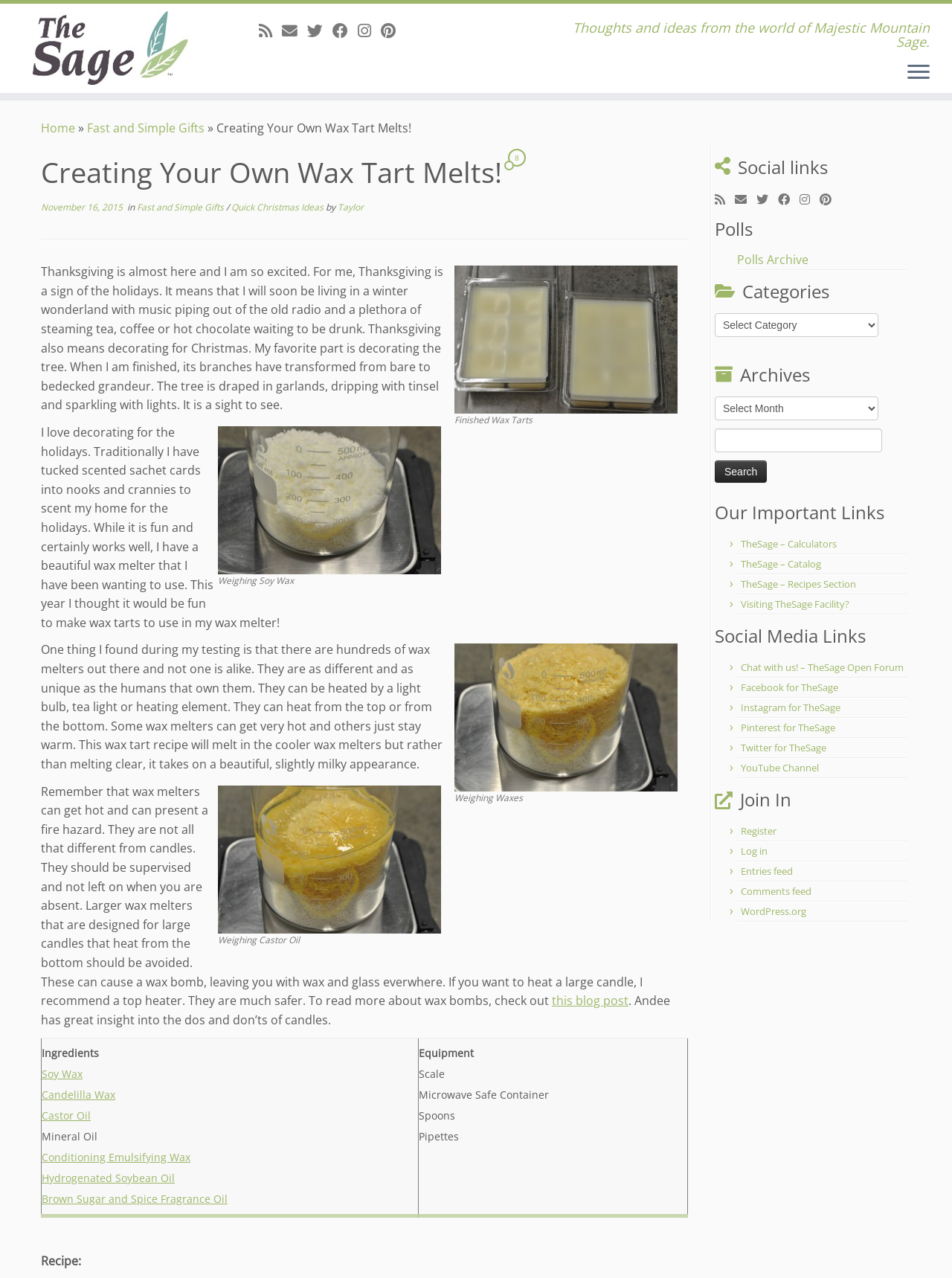Locate the bounding box coordinates of the area to click to fulfill this instruction: "Follow me on Twitter". The bounding box should be presented as four float numbers between 0 and 1, in the order [left, top, right, bottom].

[0.323, 0.016, 0.349, 0.032]